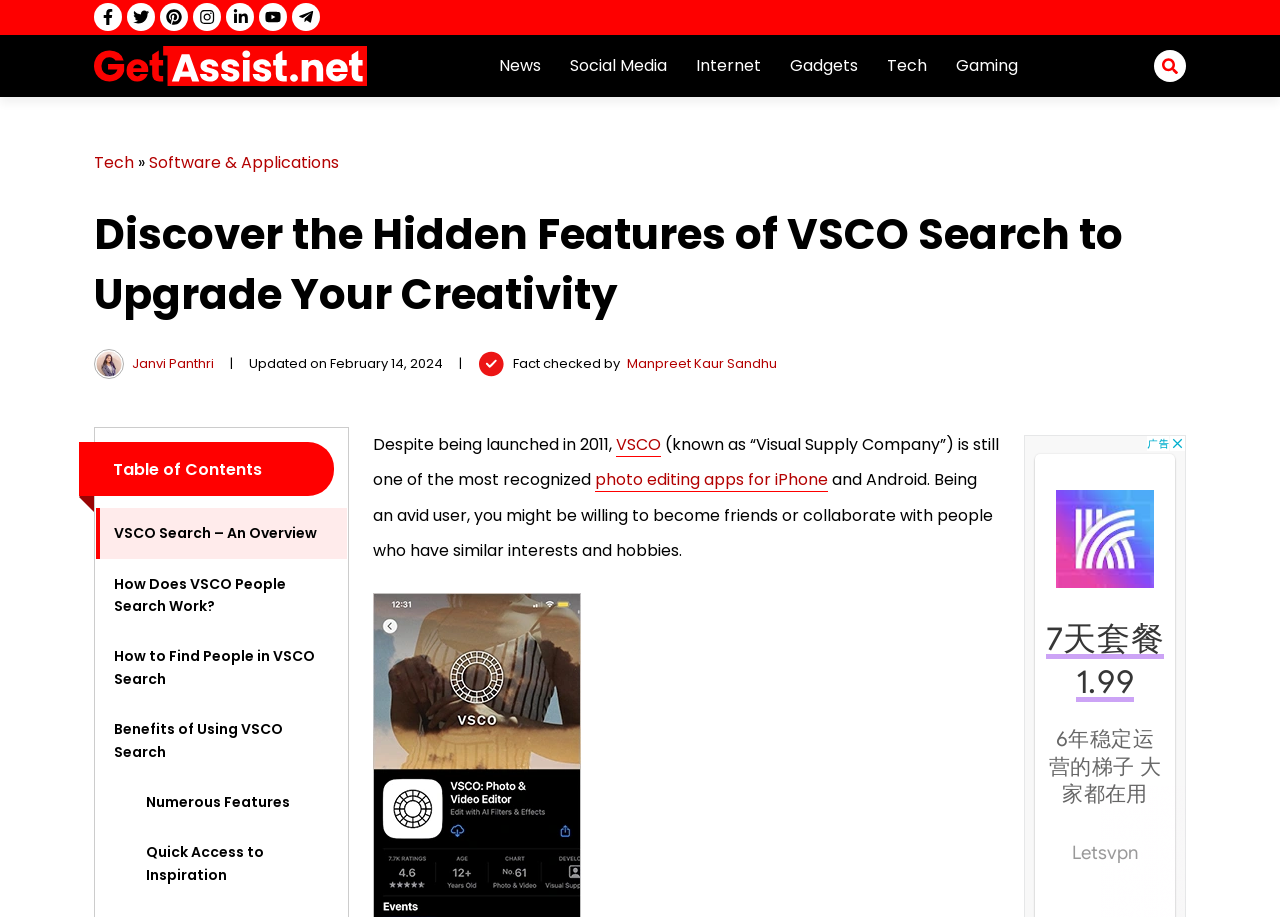Can you find the bounding box coordinates for the element to click on to achieve the instruction: "Read the article by Janvi Panthri"?

[0.103, 0.386, 0.167, 0.406]